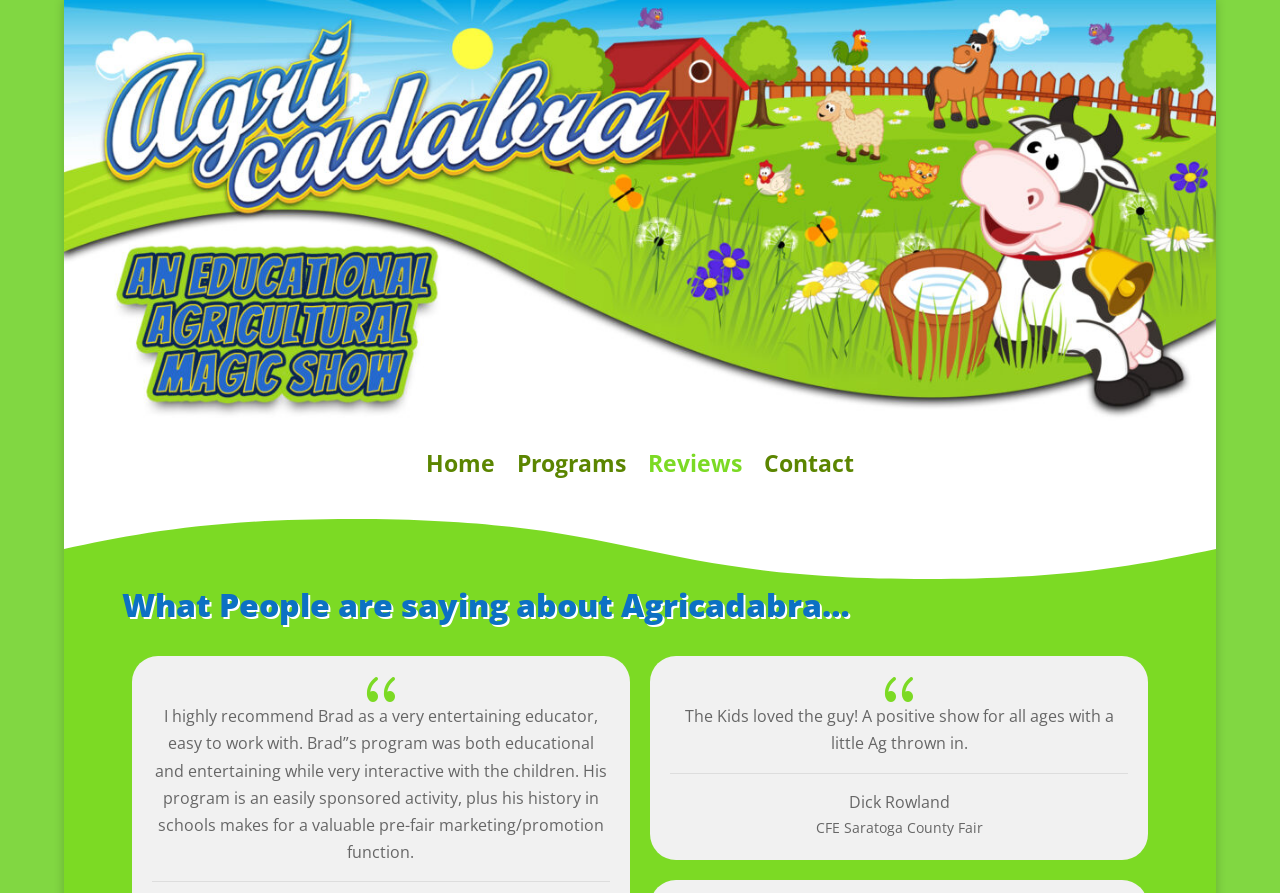Please answer the following question using a single word or phrase: What is the name of the fair mentioned in the review?

CFE Saratoga County Fair